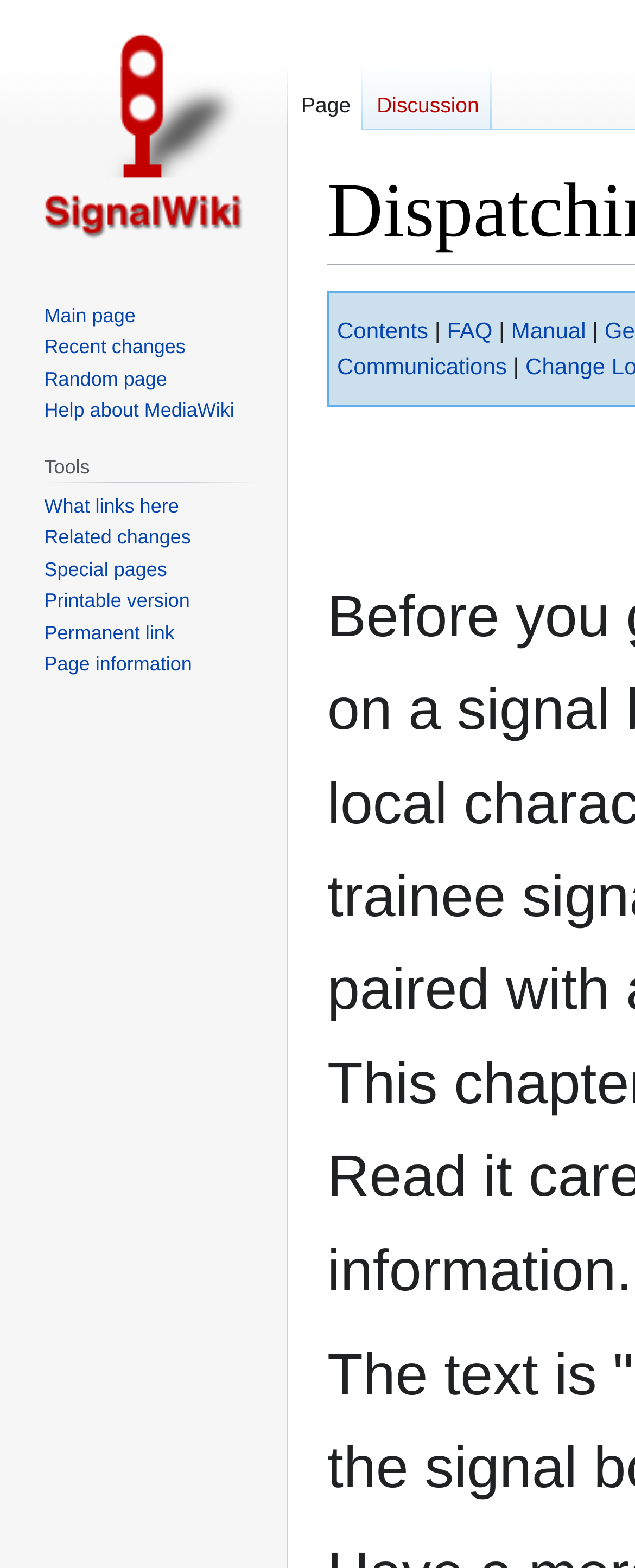Can you determine the main header of this webpage?

Dispatching in Hürth–Kalscheuren